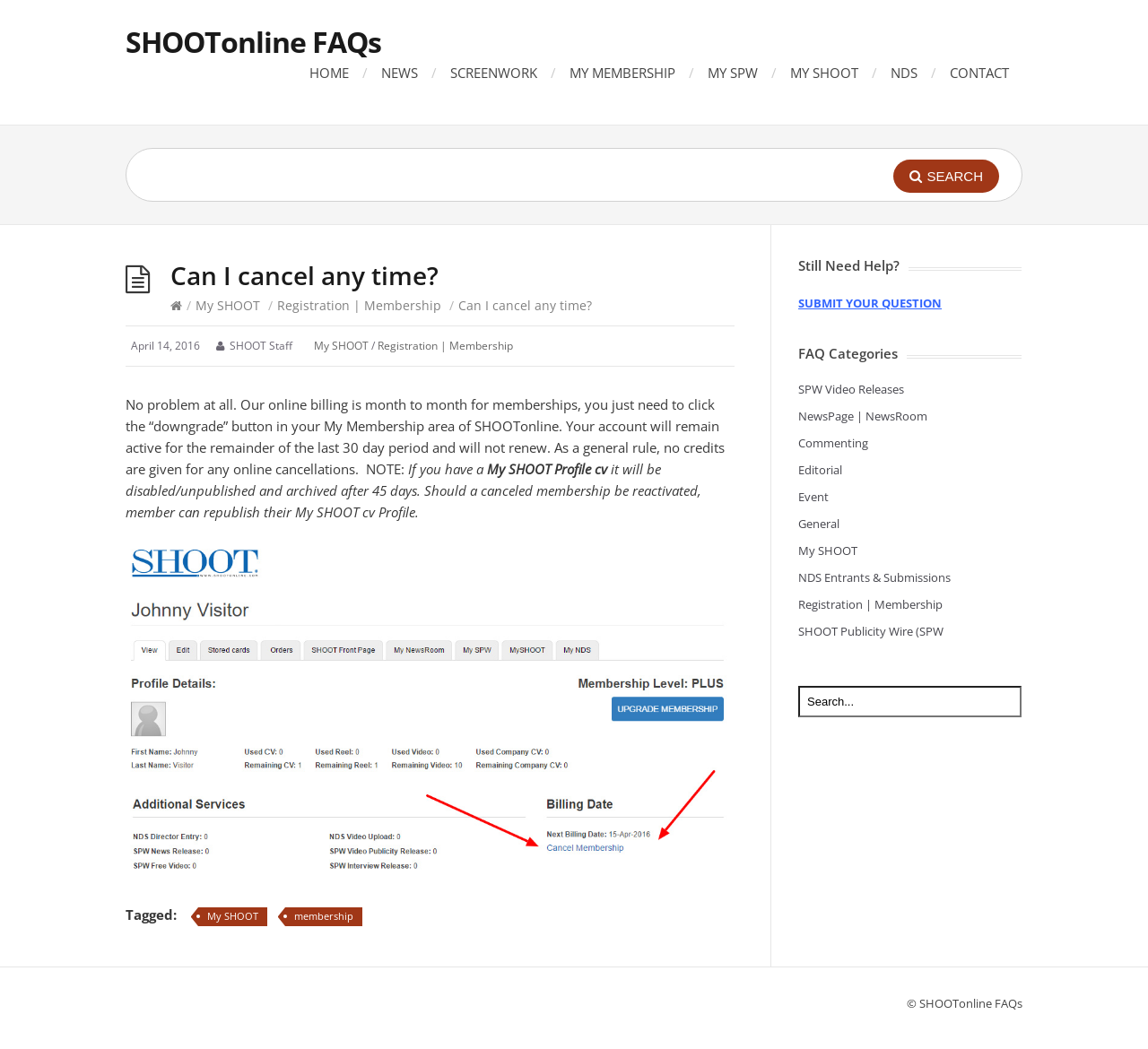Provide a thorough summary of the webpage.

This webpage is a FAQ page from SHOOTonline, with a focus on answering the question "Can I cancel any time?" The top section of the page features a navigation menu with links to various sections of the website, including HOME, NEWS, SCREENWORK, MY MEMBERSHIP, MY SPW, MY SHOOT, NDS, and CONTACT. Below the navigation menu, there is a search bar with a search button.

The main content of the page is divided into two columns. The left column contains the question "Can I cancel any time?" in a large font, followed by a detailed answer to the question. The answer explains that memberships can be canceled at any time, and provides instructions on how to do so. The text also mentions that no credits are given for online cancellations and that My SHOOT profiles will be disabled and archived after 45 days.

The right column contains a section titled "Still Need Help?" with a link to submit a question. Below this, there is a list of FAQ categories, including SPW Video Releases, NewsPage | NewsRoom, Commenting, Editorial, Event, General, My SHOOT, NDS Entrants & Submissions, Registration | Membership, and SHOOT Publicity Wire (SPW). Each category has a link to a related FAQ page.

At the bottom of the page, there is a copyright notice that reads "© SHOOTonline FAQs".